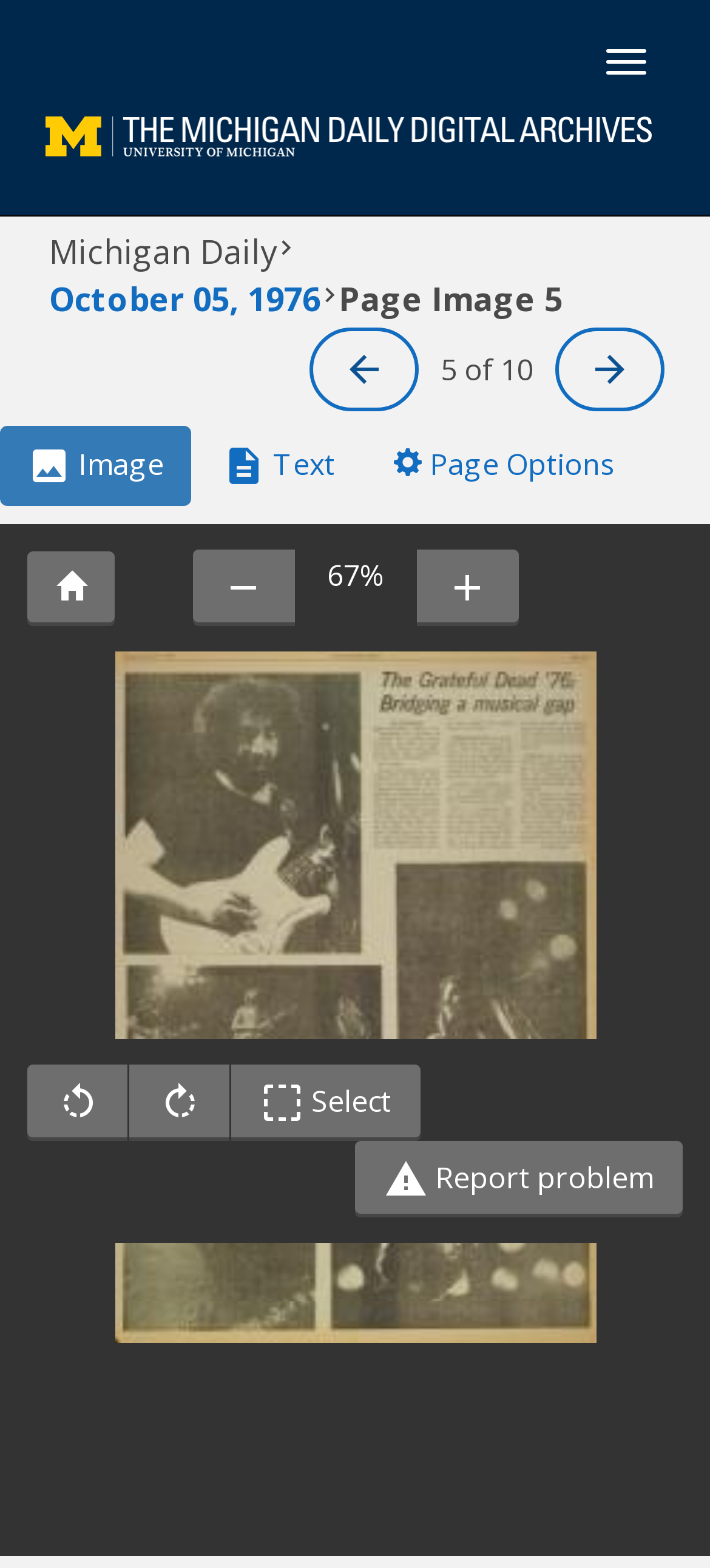Using the given element description, provide the bounding box coordinates (top-left x, top-left y, bottom-right x, bottom-right y) for the corresponding UI element in the screenshot: parent_node: Toggle navigation

[0.026, 0.067, 0.957, 0.125]